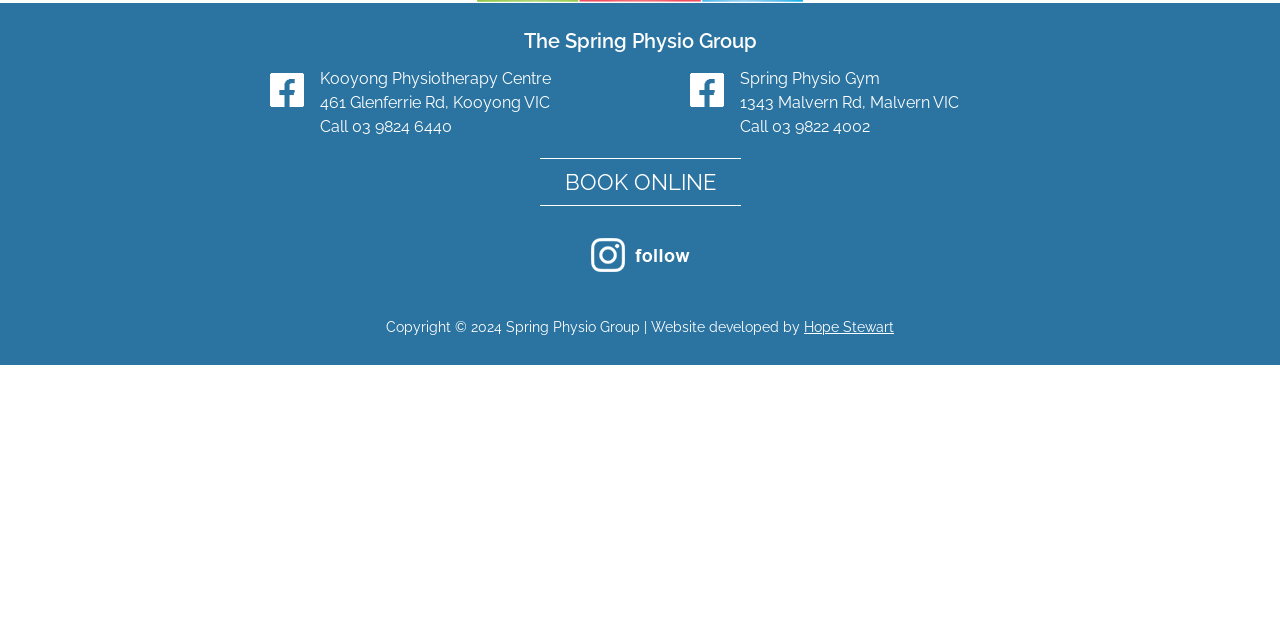From the webpage screenshot, predict the bounding box of the UI element that matches this description: "03 9824 6440".

[0.275, 0.183, 0.353, 0.212]